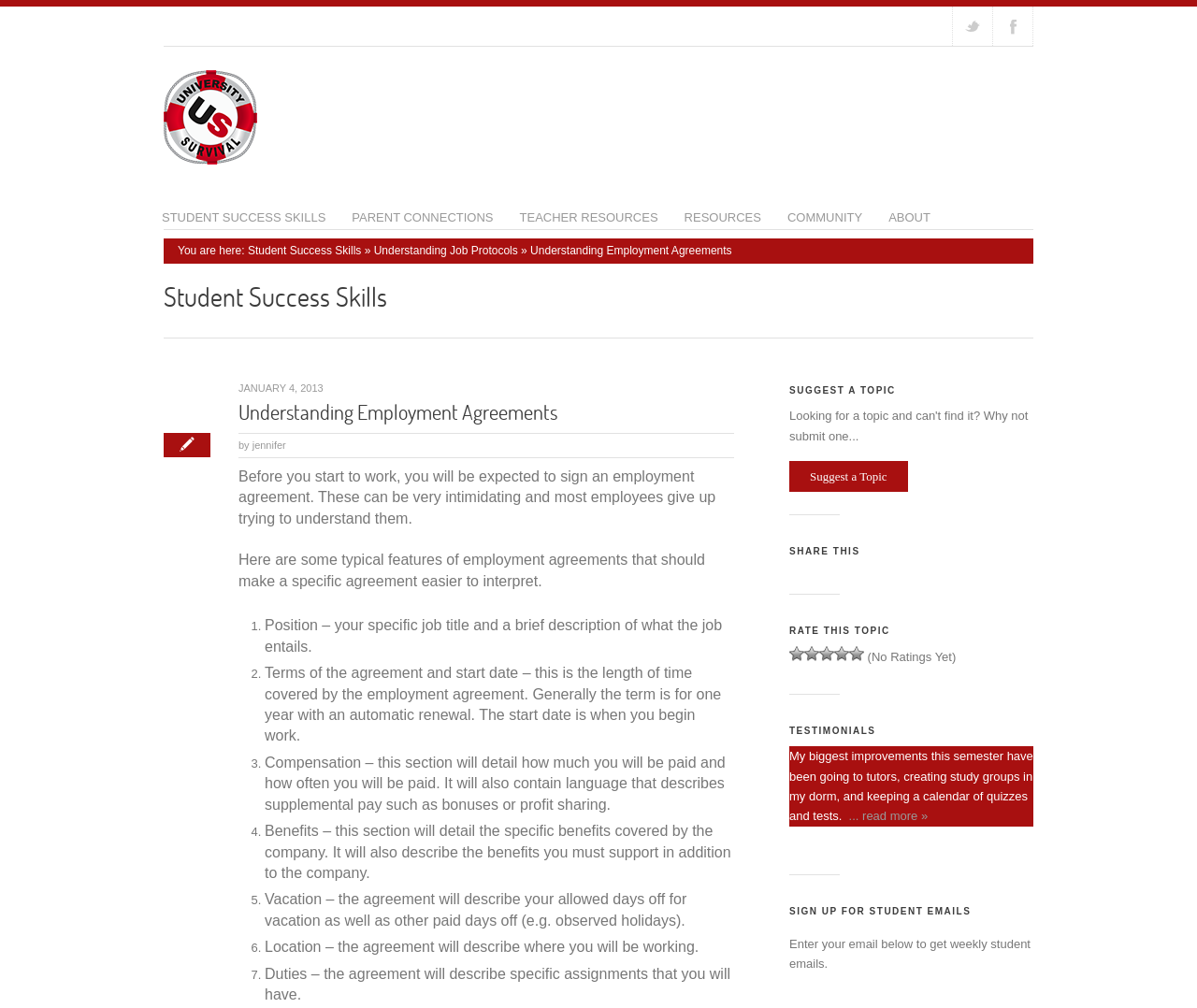Identify the bounding box coordinates for the element you need to click to achieve the following task: "Get more information about placemats". The coordinates must be four float values ranging from 0 to 1, formatted as [left, top, right, bottom].

None